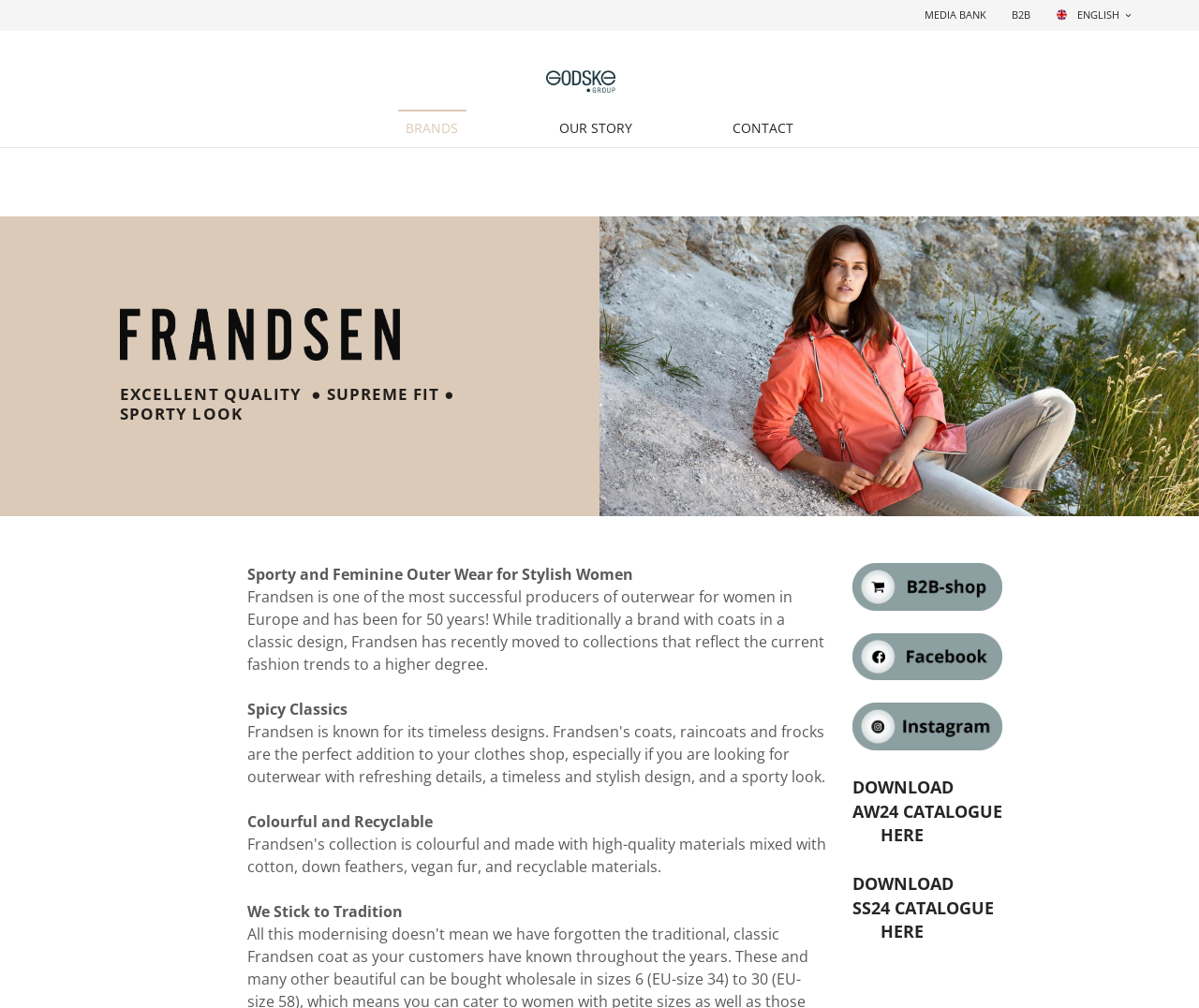Please reply to the following question with a single word or a short phrase:
What is the orientation of the separators on the webpage?

Horizontal